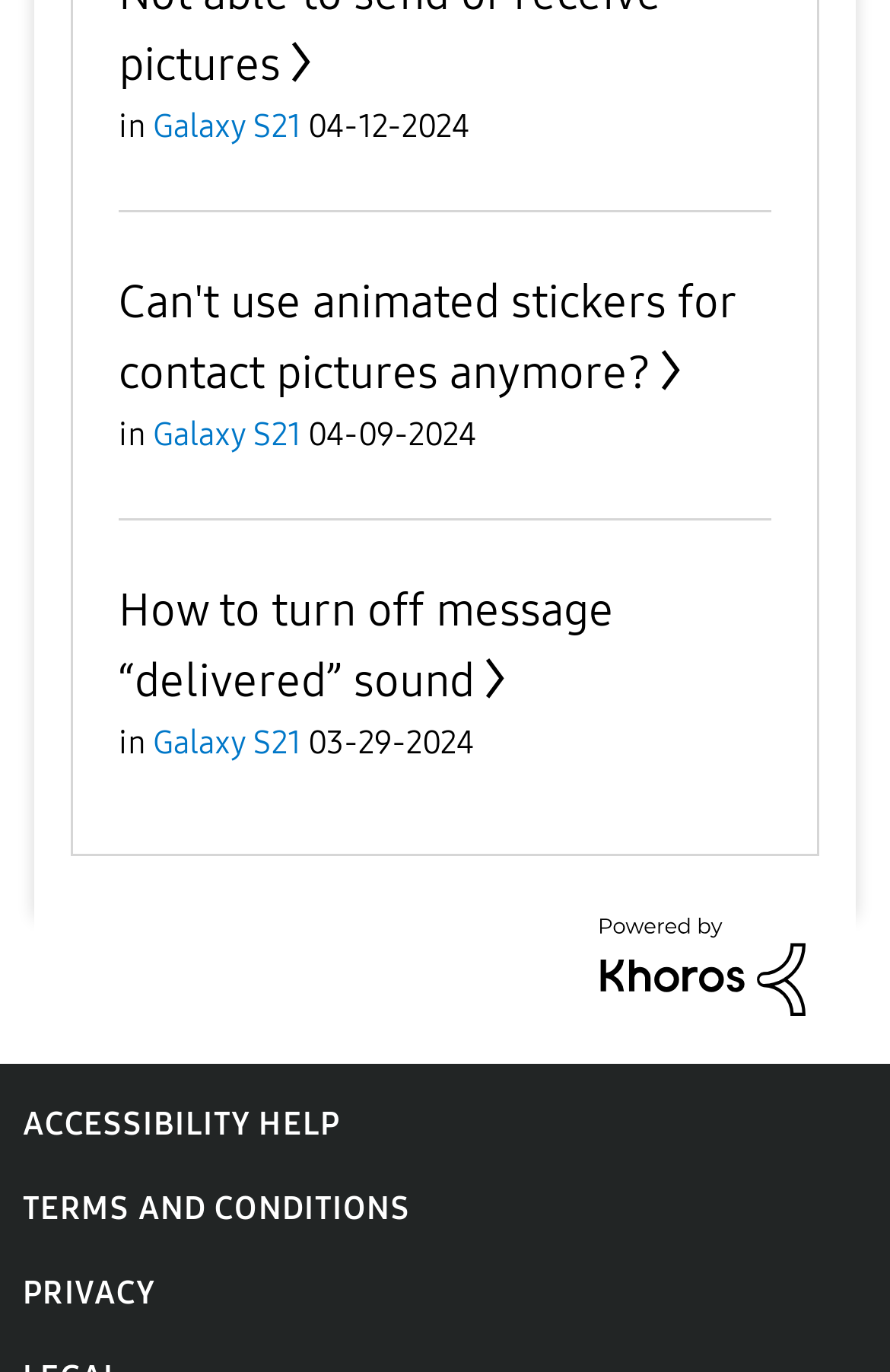Find and specify the bounding box coordinates that correspond to the clickable region for the instruction: "Learn about Social CRM & Community Solutions Powered by Khoros".

[0.673, 0.686, 0.904, 0.718]